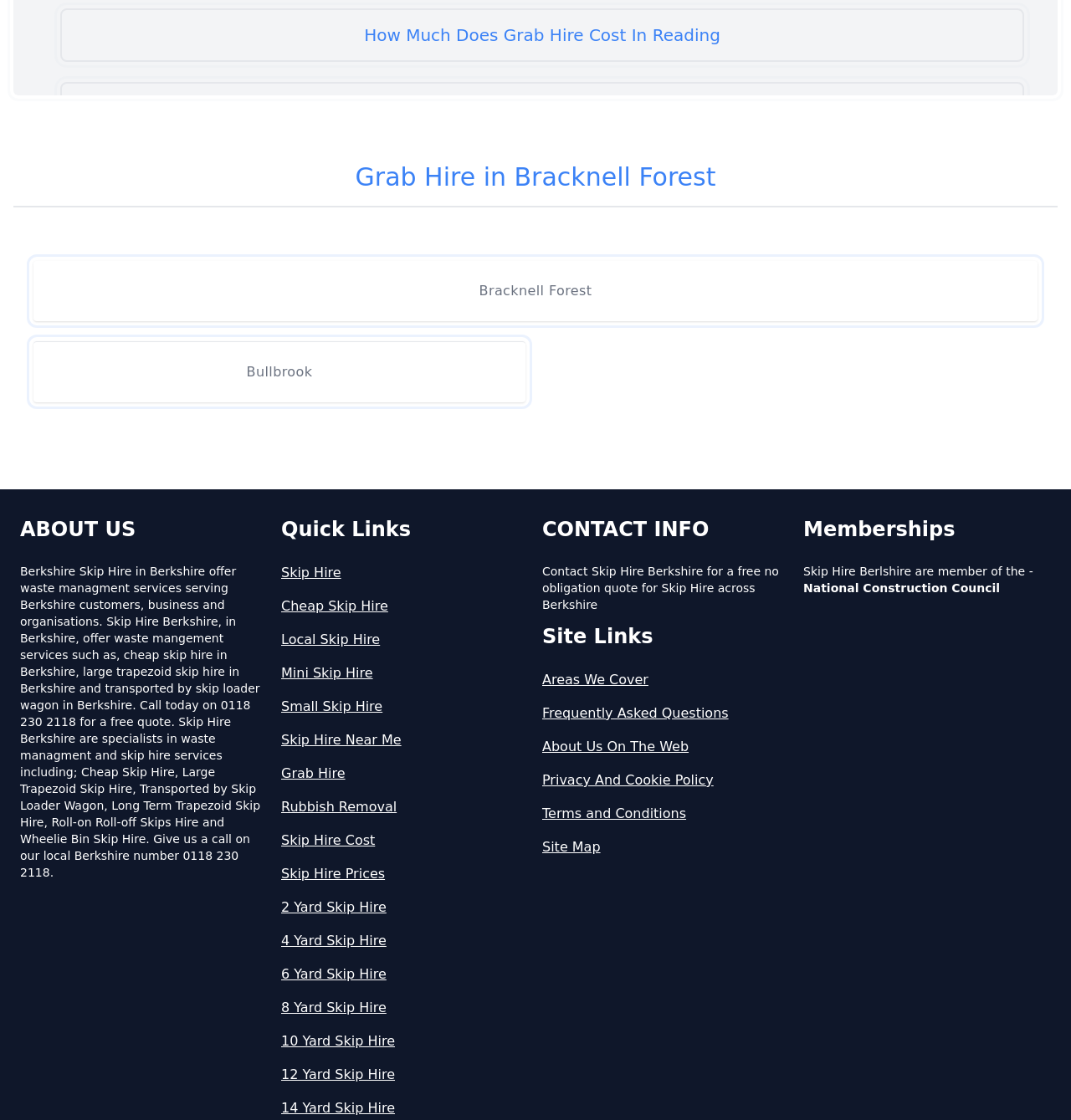Look at the image and write a detailed answer to the question: 
What is the phone number to call for a free quote?

The phone number to call for a free quote is mentioned in the 'ABOUT US' section, which is 0118 230 2118.